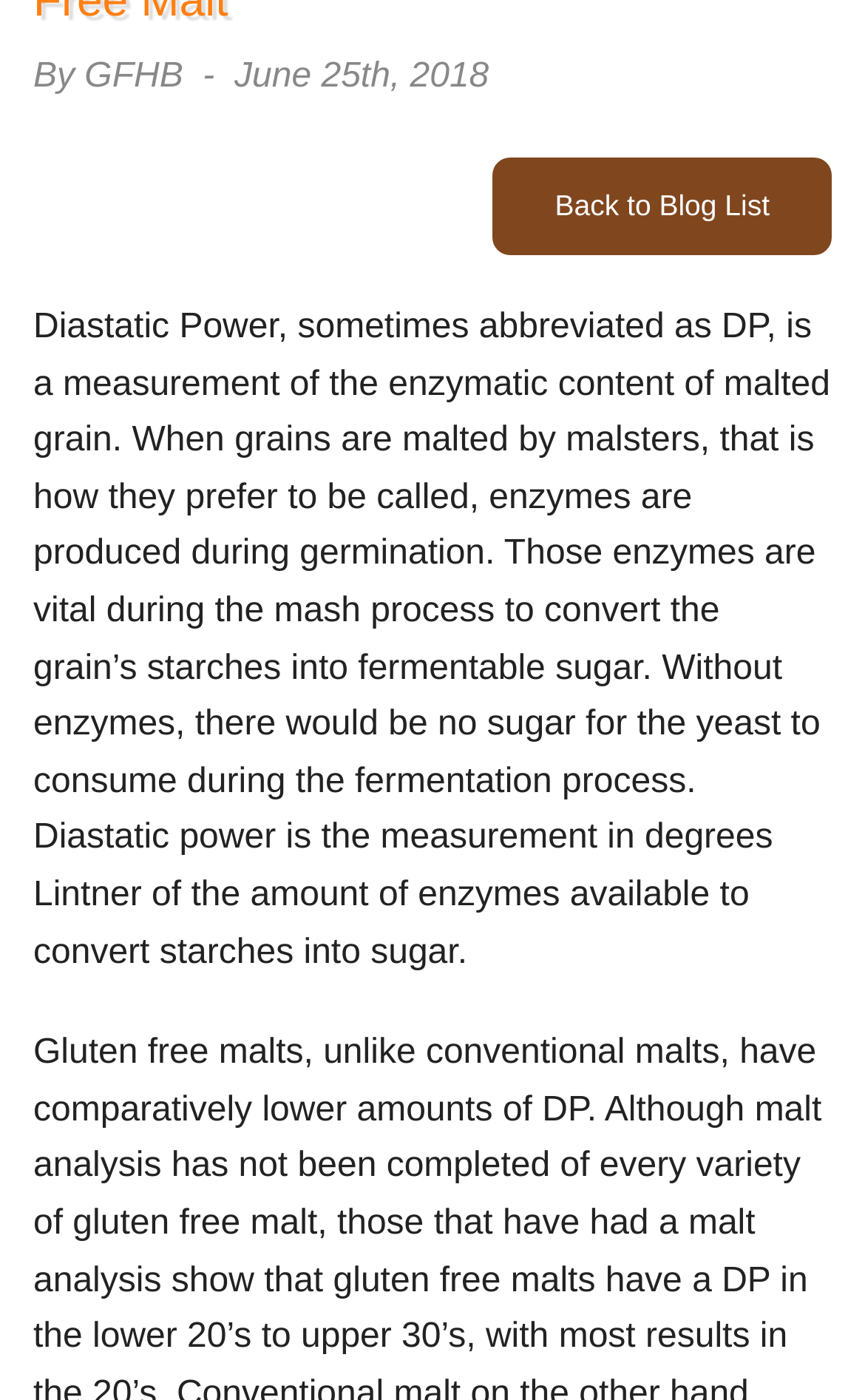Based on the element description Staff Writer, identify the bounding box coordinates for the UI element. The coordinates should be in the format (top-left x, top-left y, bottom-right x, bottom-right y) and within the 0 to 1 range.

None